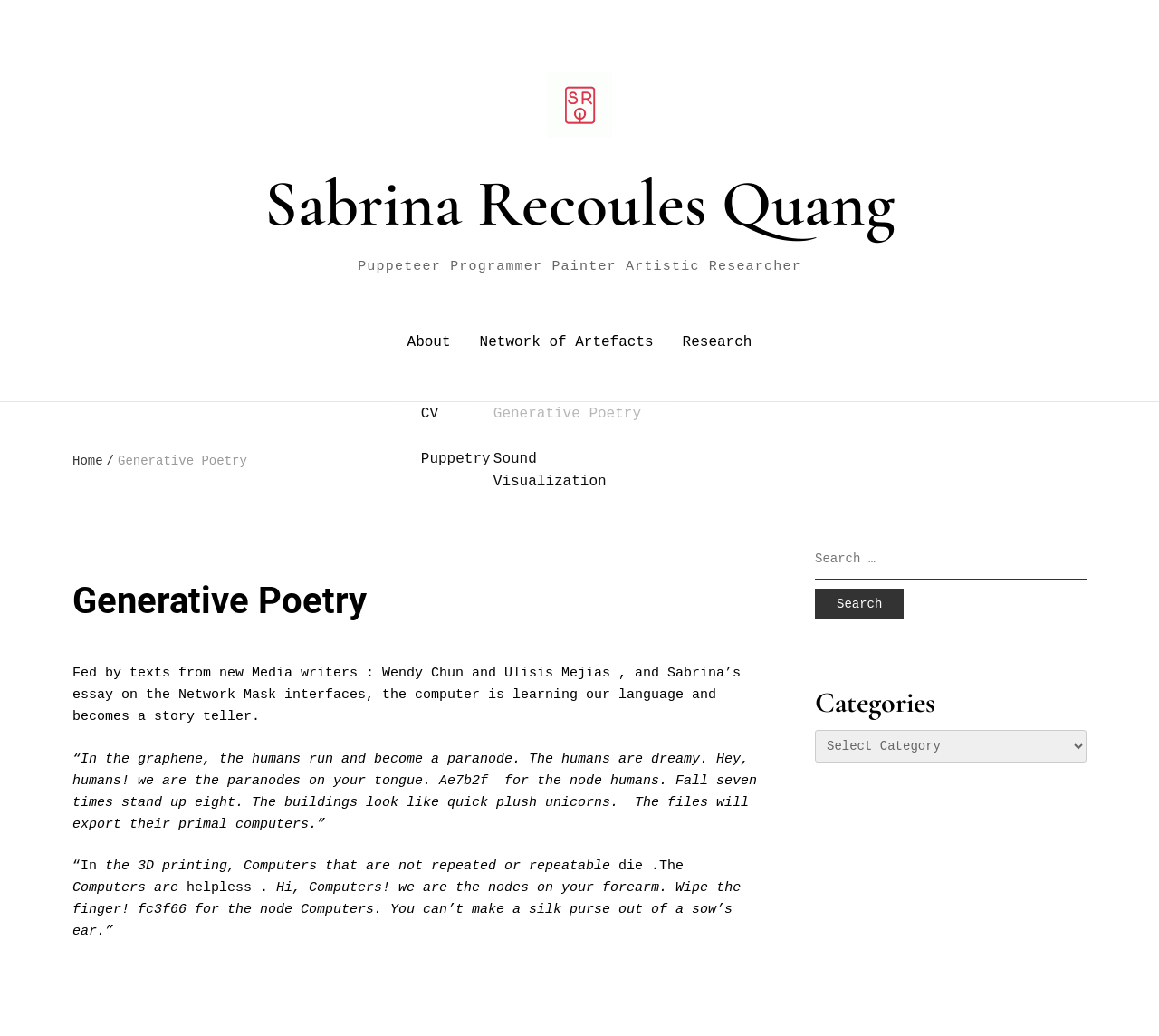What is the profession of Sabrina Recoules Quang?
From the screenshot, supply a one-word or short-phrase answer.

Puppeteer Programmer Painter